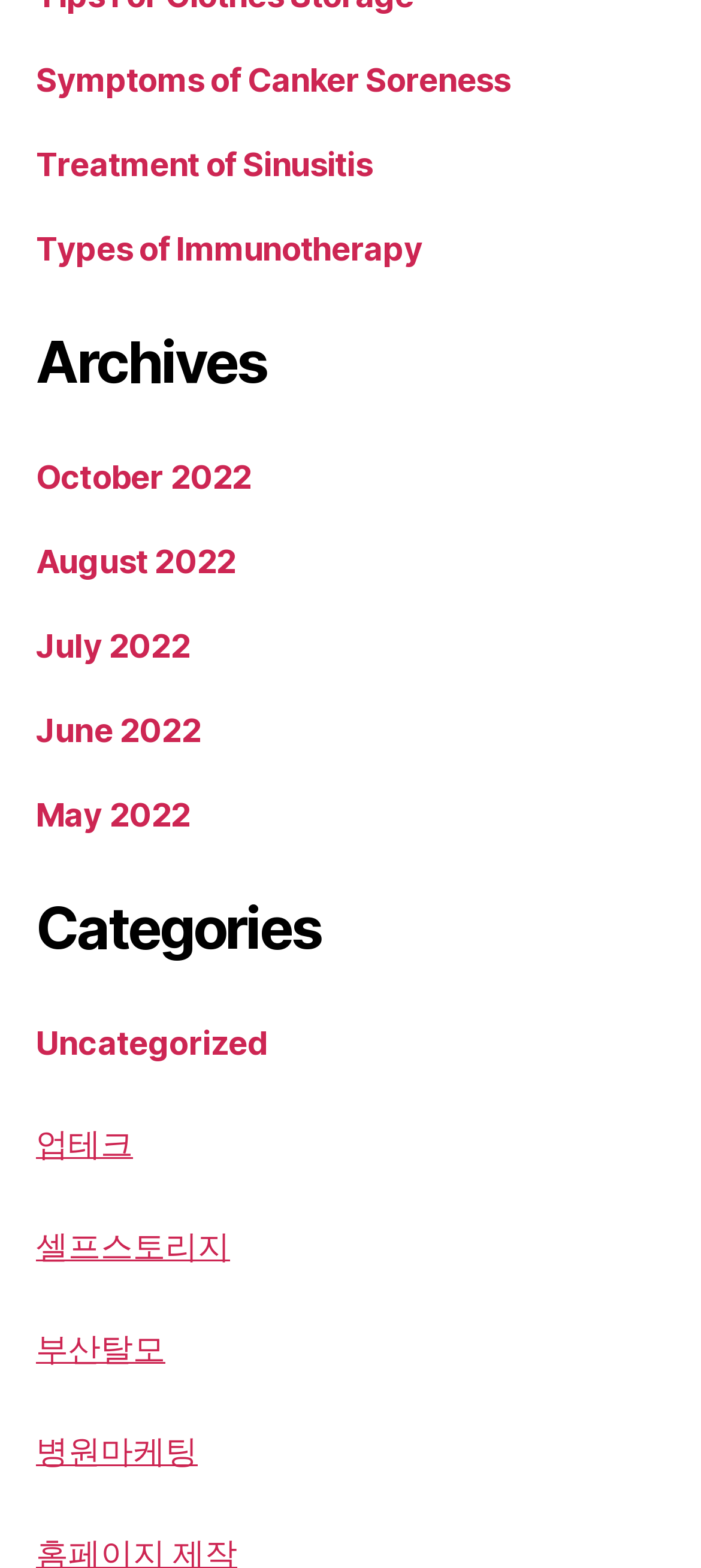Provide your answer in a single word or phrase: 
How many archive links are there?

5